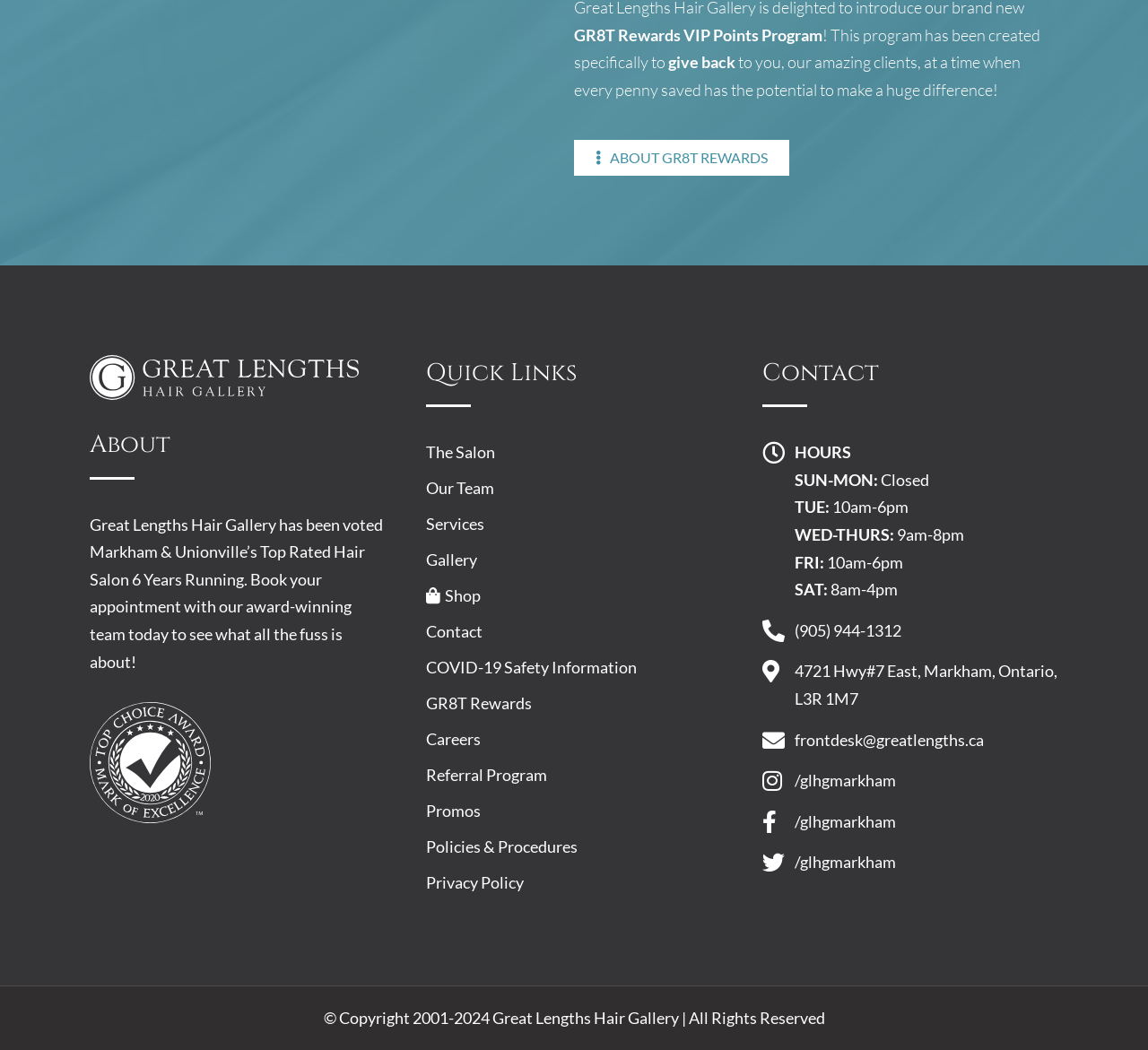Predict the bounding box of the UI element that fits this description: "Gallery".

[0.371, 0.52, 0.555, 0.546]